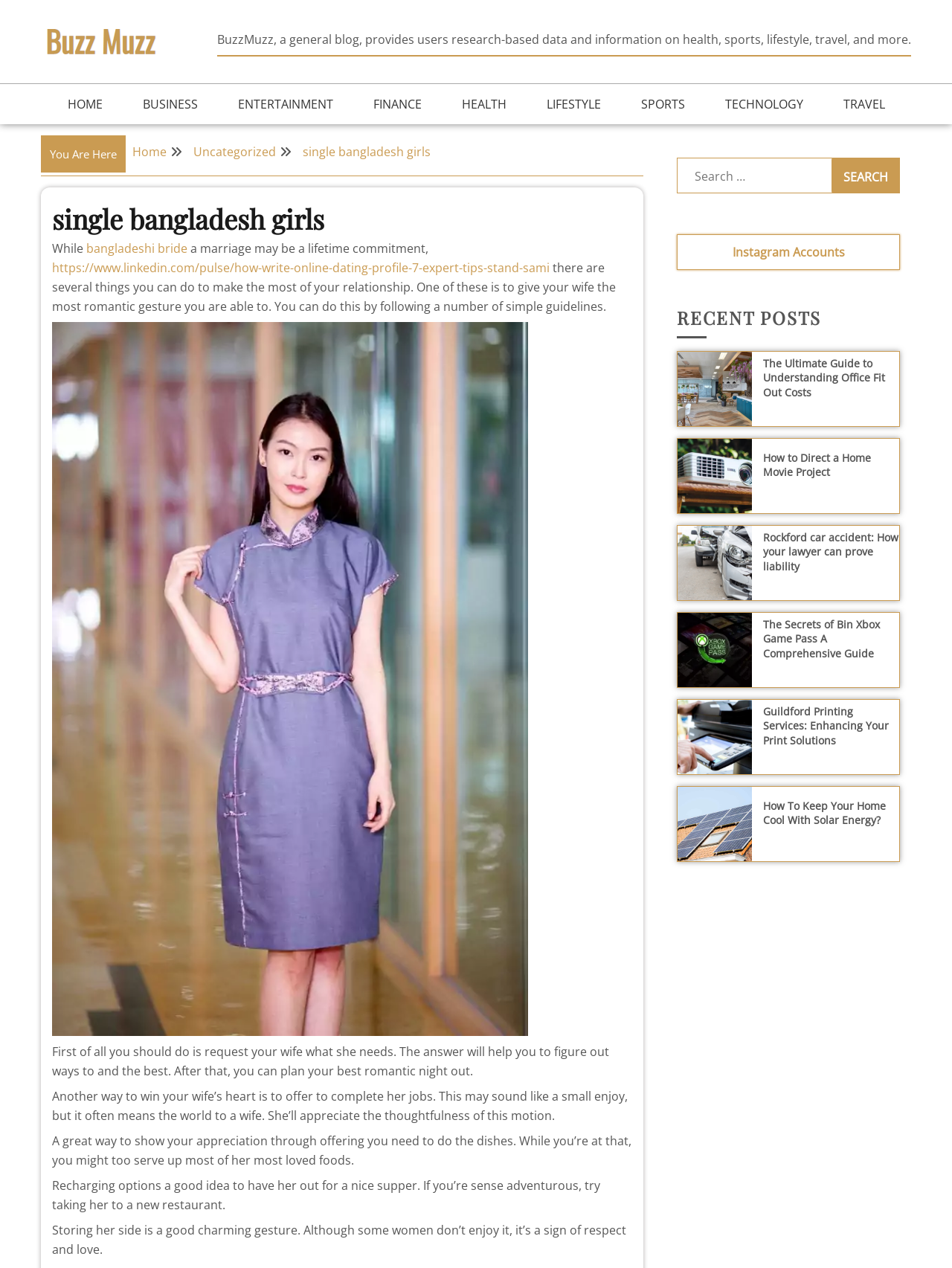Could you indicate the bounding box coordinates of the region to click in order to complete this instruction: "Click on 'General Printing Questions'".

None